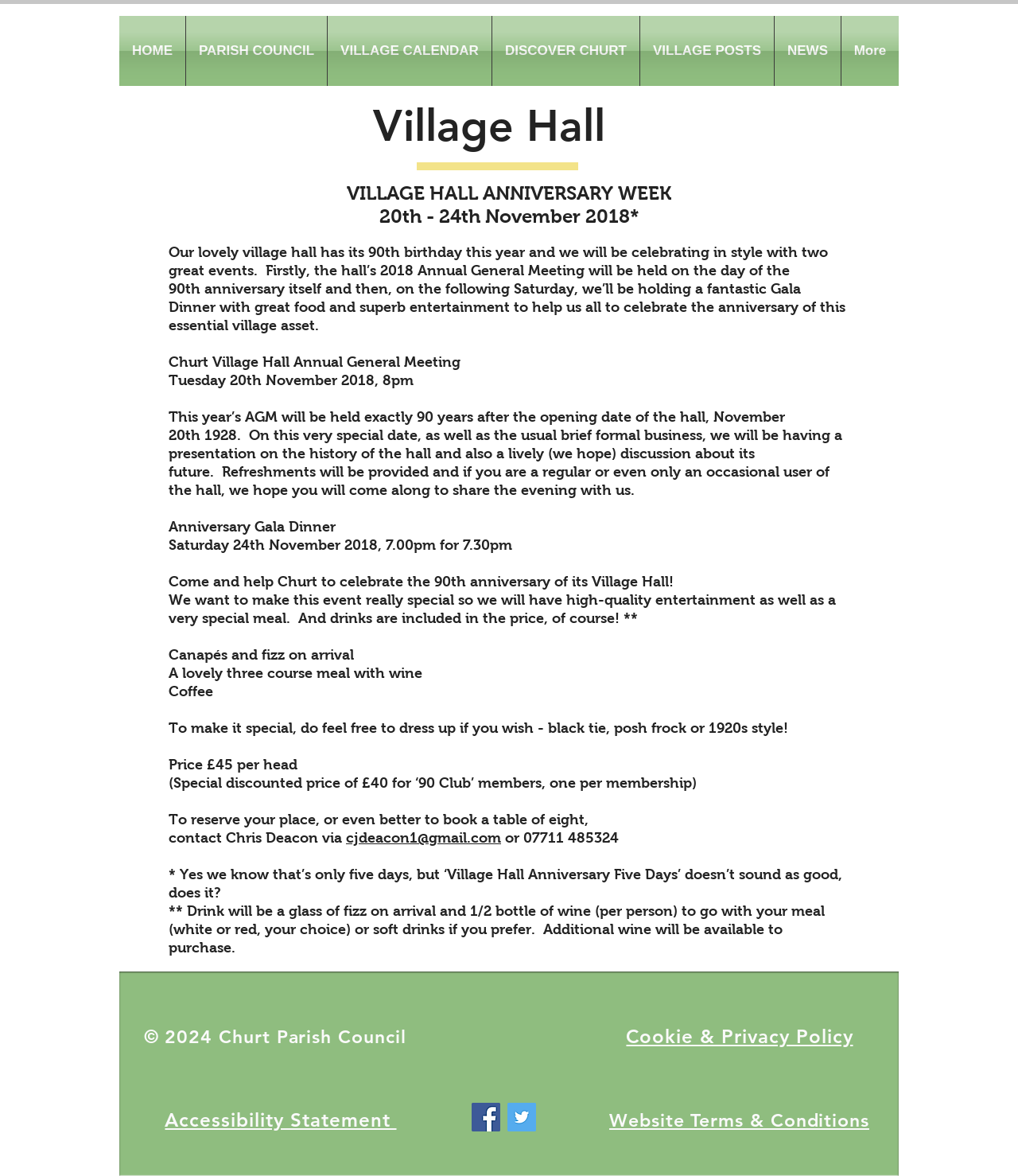Using the image as a reference, answer the following question in as much detail as possible:
What is the name of the village hall?

The name of the village hall can be found in the heading 'Village Hall' on the webpage, which is located in the main section of the page.